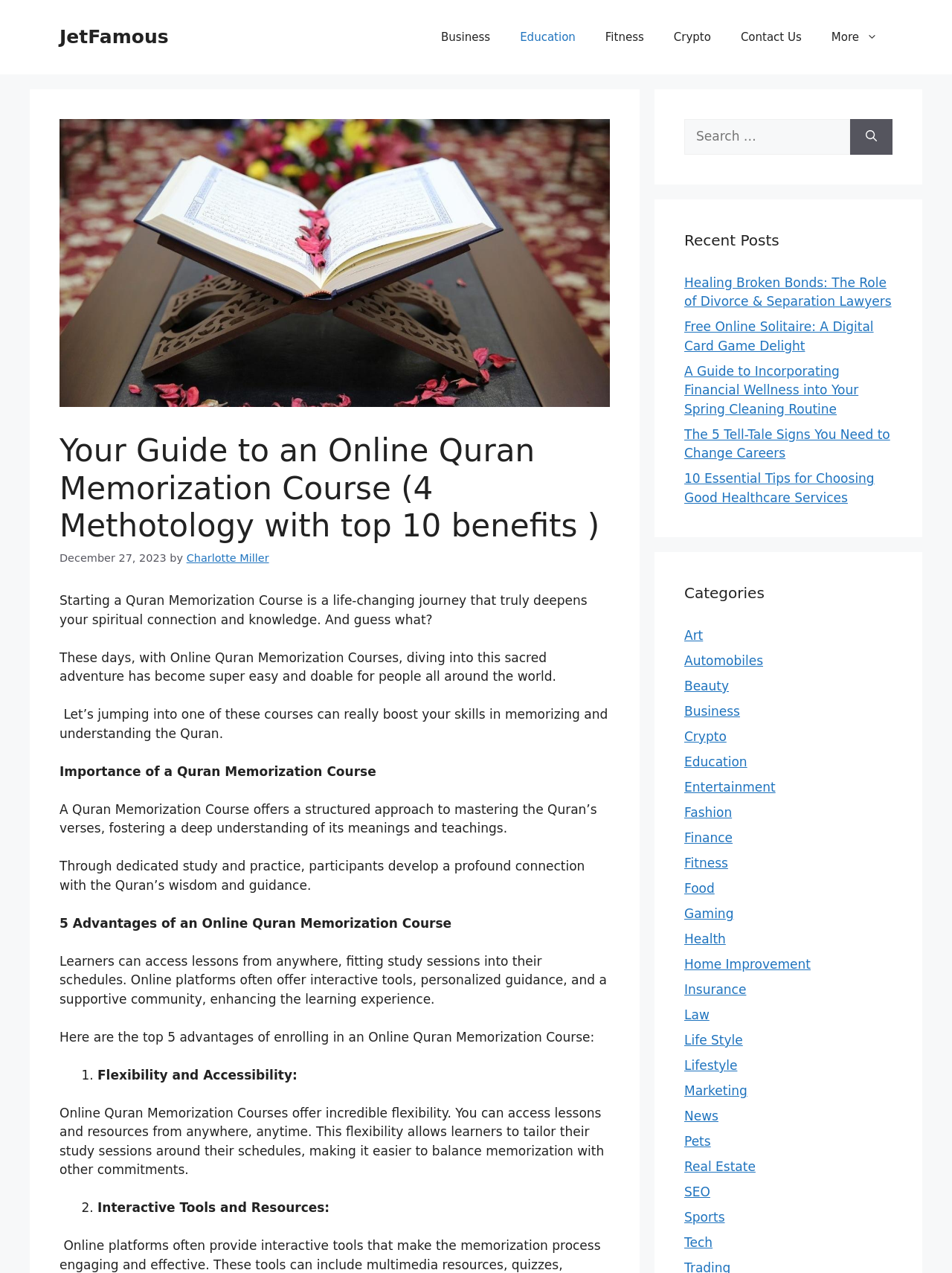From the webpage screenshot, identify the region described by Food. Provide the bounding box coordinates as (top-left x, top-left y, bottom-right x, bottom-right y), with each value being a floating point number between 0 and 1.

[0.719, 0.692, 0.751, 0.704]